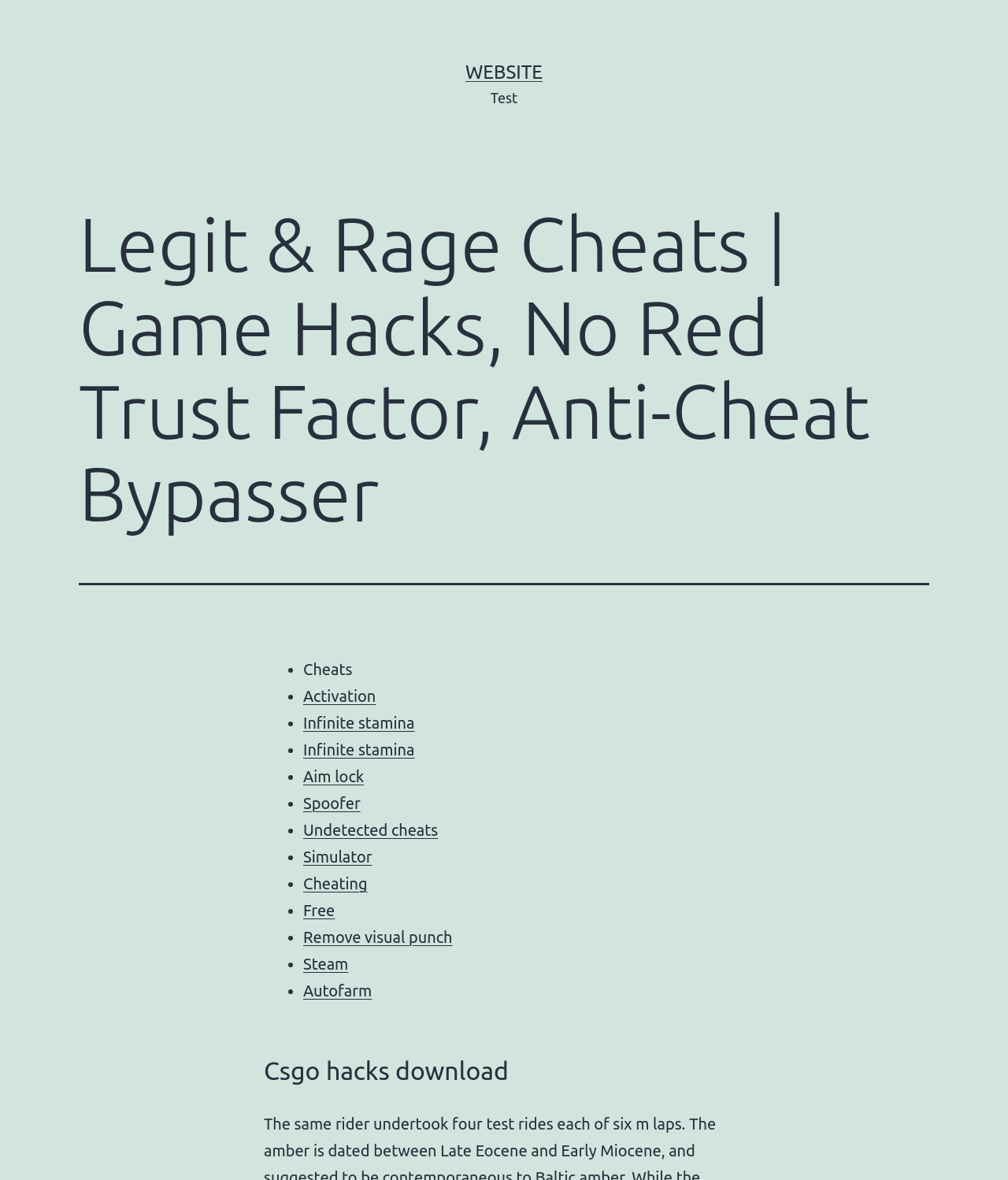Provide a thorough description of the webpage you see.

The webpage is about Legit & Rage Cheats, a website that offers game hacks and cheats. At the top, there is a link to the website labeled "WEBSITE". Below it, there is a static text "Test". 

The main content of the webpage is a list of cheats and hacks, which is divided into two sections. The first section is a header that reads "Legit & Rage Cheats | Game Hacks, No Red Trust Factor, Anti-Cheat Bypasser". Below this header, there is a list of 12 items, each marked with a bullet point and containing a link to a specific cheat or hack, such as "Activation", "Infinite stamina", "Aim lock", and "Undetected cheats". 

The second section is a heading that reads "Csgo hacks download", located at the bottom of the page. There are no images on the page.